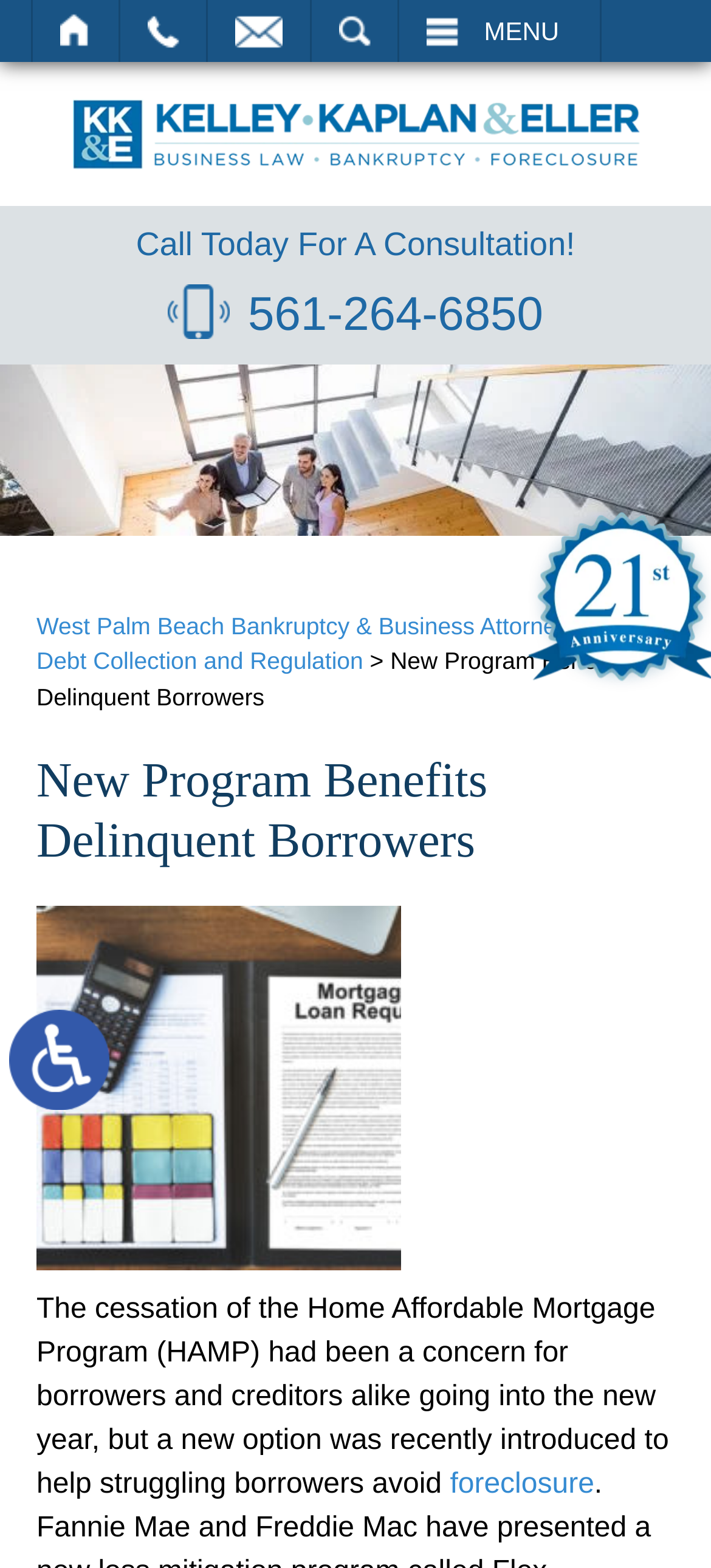Identify the bounding box coordinates of the region I need to click to complete this instruction: "Go to Home".

None